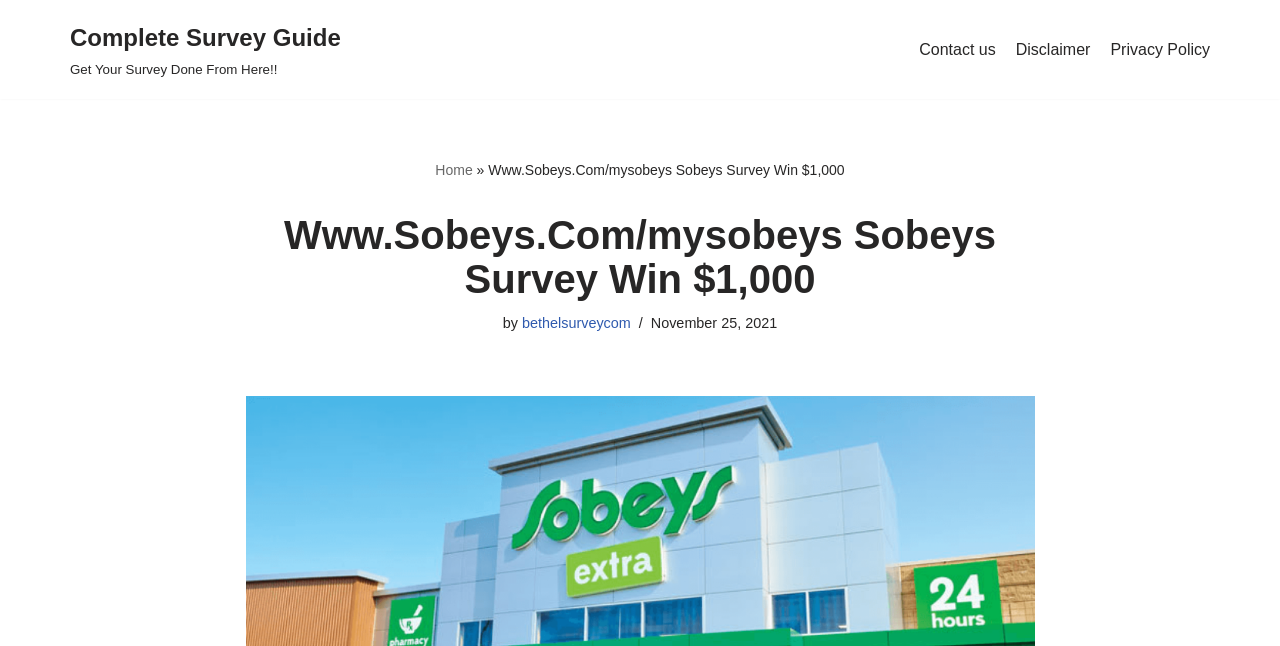What is the domain mentioned in the webpage content?
Using the information from the image, give a concise answer in one word or a short phrase.

bethelsurveycom